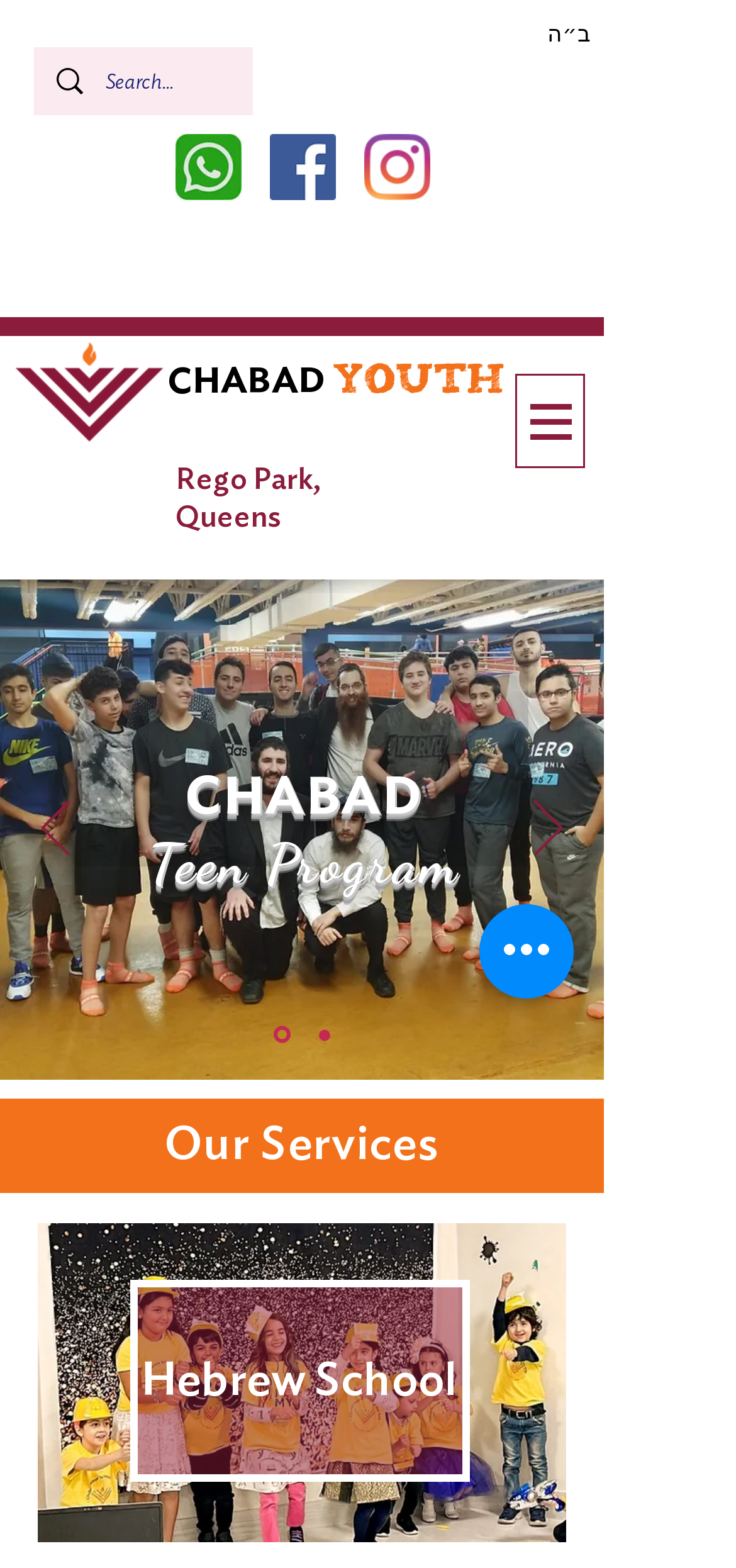What is the name of the location?
Craft a detailed and extensive response to the question.

The location is mentioned in the heading element with the text 'Rego Park, Queens', which is located at the top of the webpage.